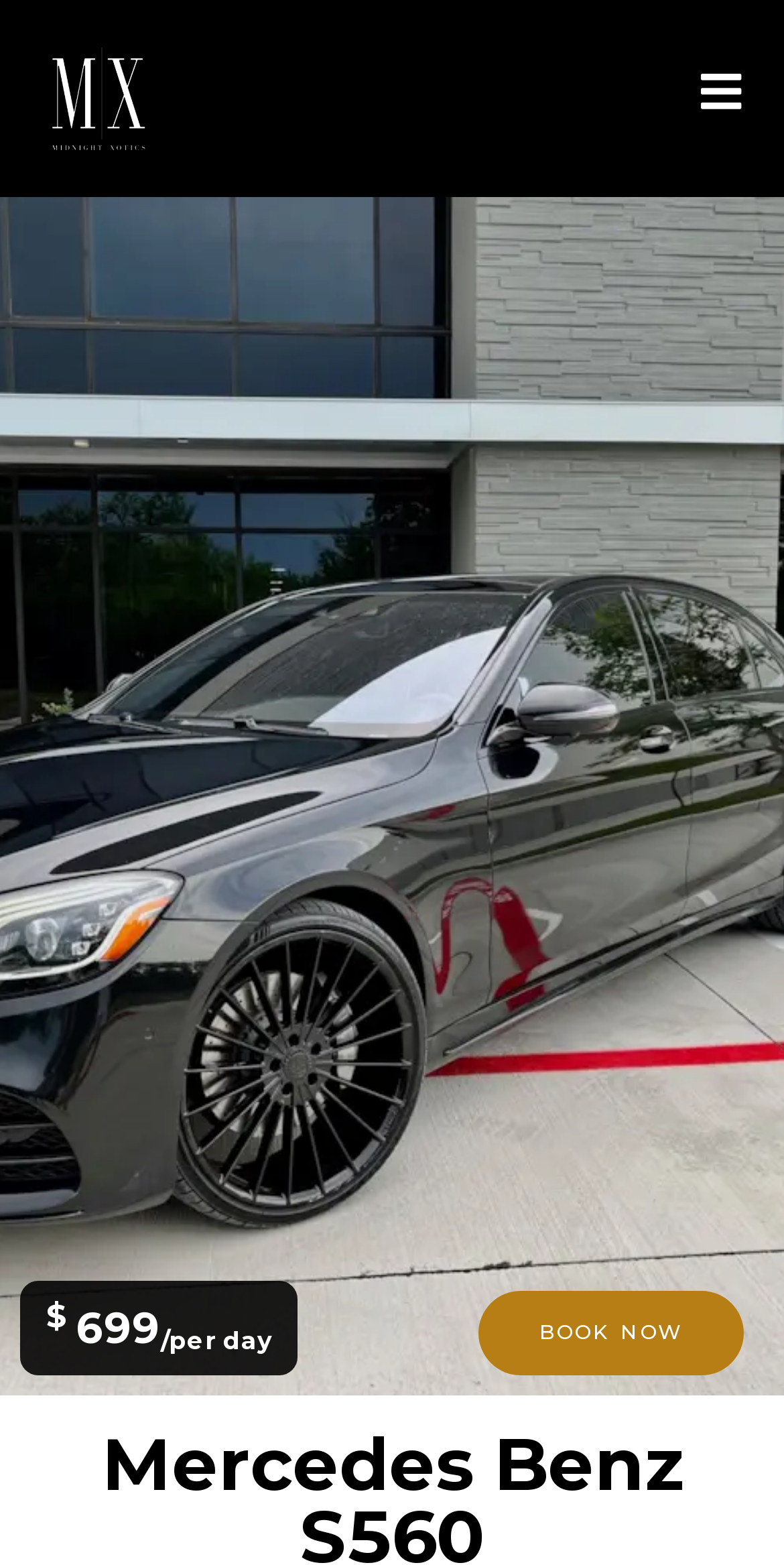Extract the bounding box coordinates for the UI element described as: "Book NOW".

[0.611, 0.824, 0.95, 0.878]